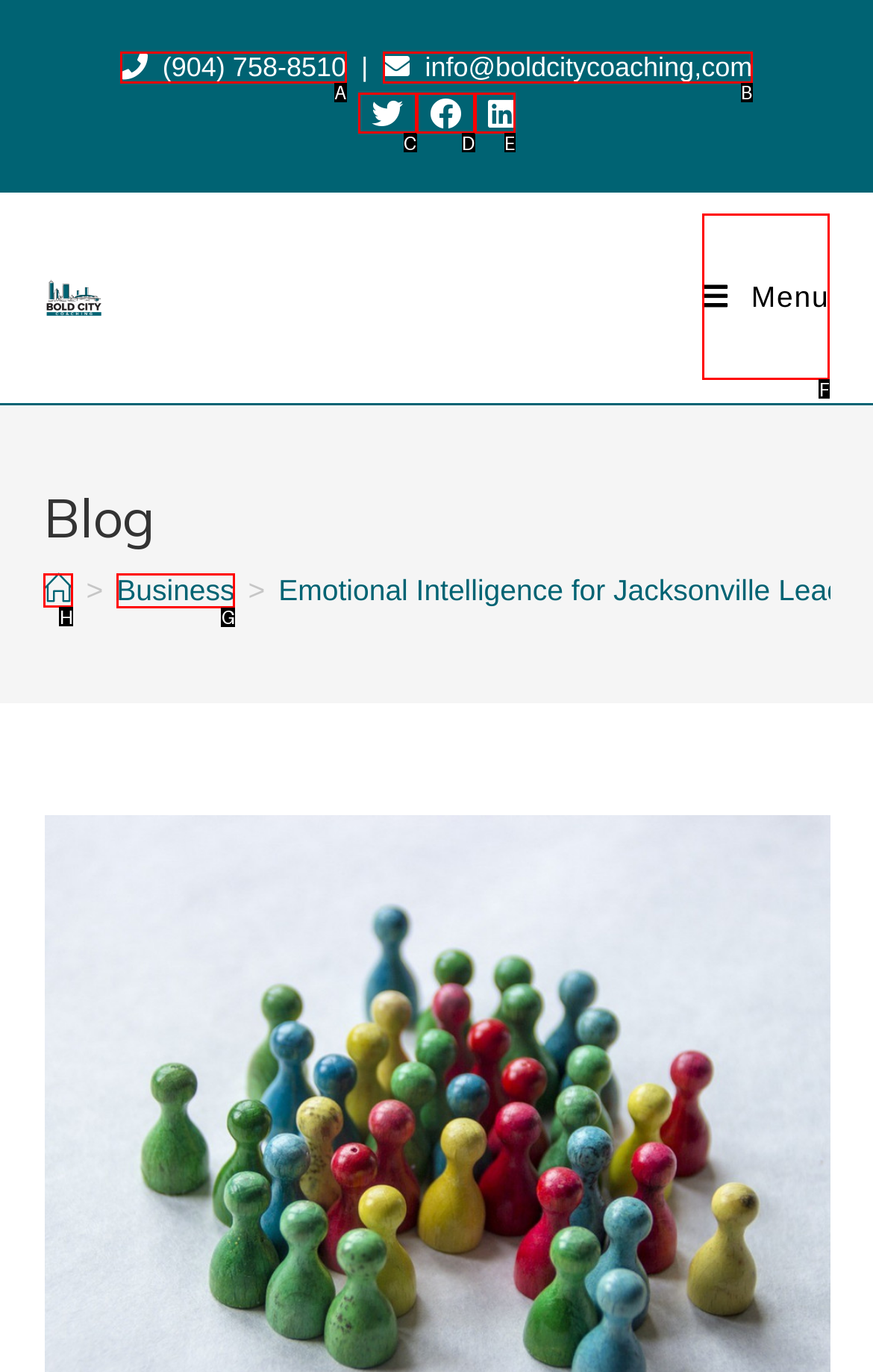Identify the correct UI element to click to follow this instruction: Go to Business page
Respond with the letter of the appropriate choice from the displayed options.

G